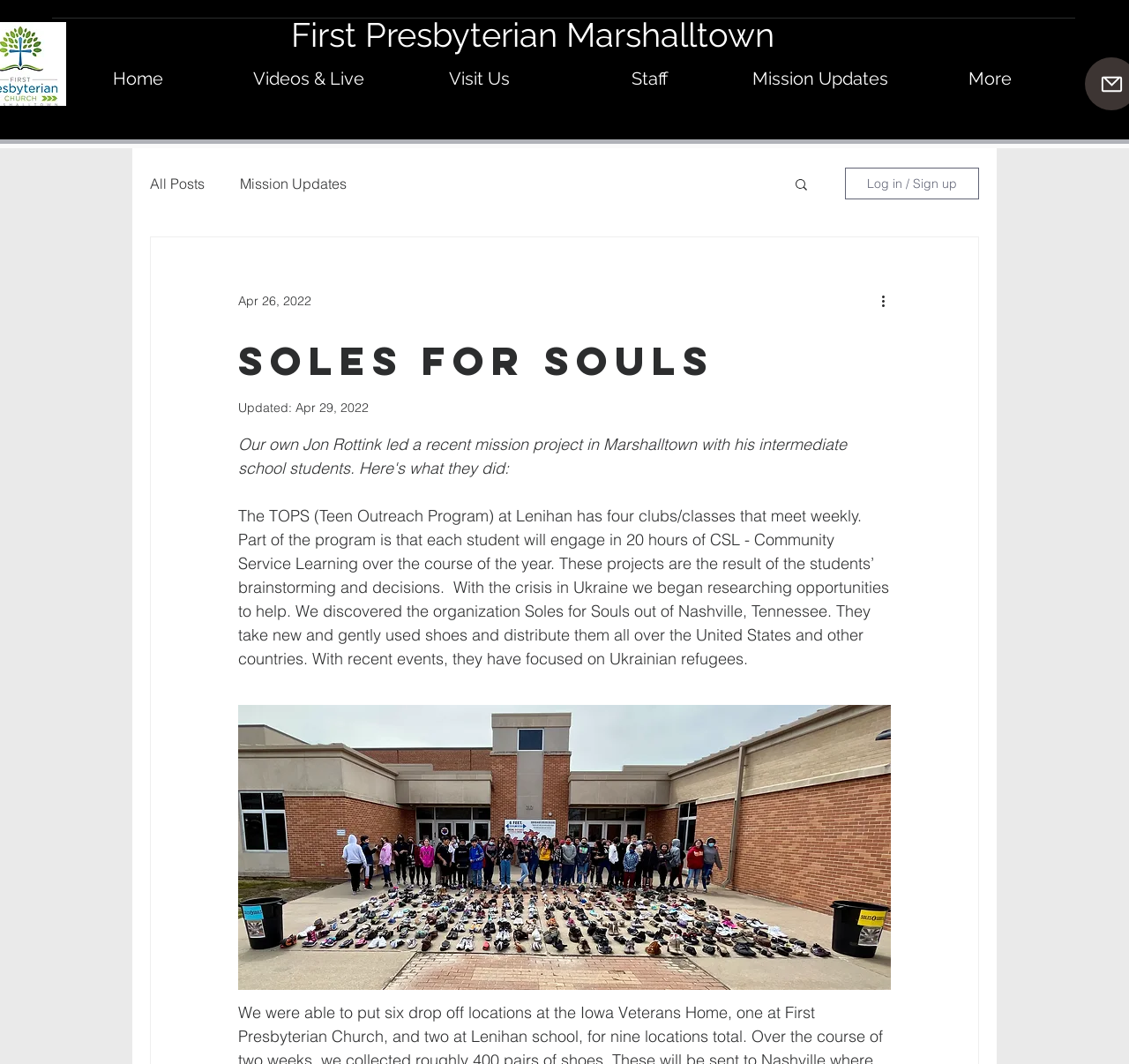Please determine and provide the text content of the webpage's heading.

Soles for Souls